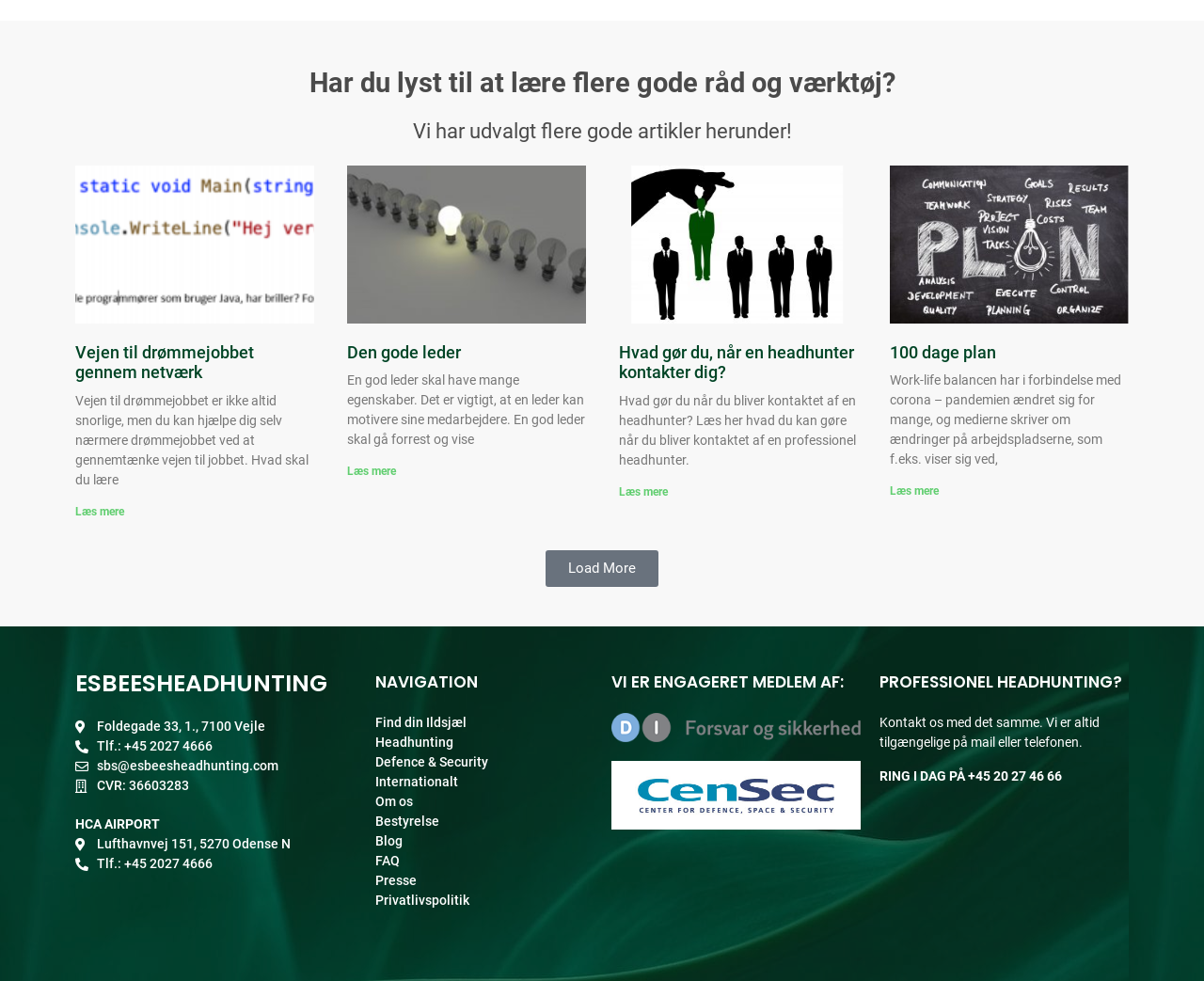Can you find the bounding box coordinates of the area I should click to execute the following instruction: "Click the 'Load More' button"?

[0.453, 0.561, 0.547, 0.598]